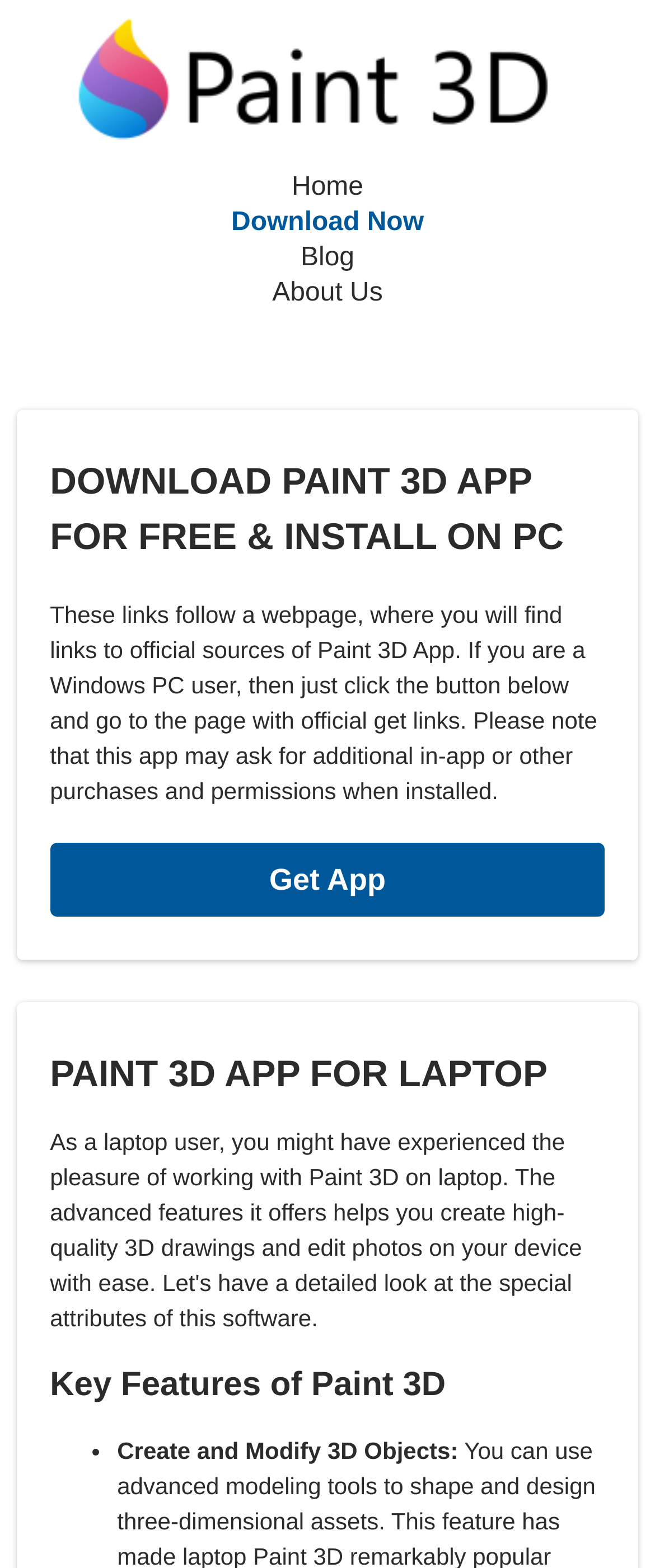From the image, can you give a detailed response to the question below:
What is the platform supported by Paint 3D?

The webpage specifically mentions that if you are a Windows PC user, you can click the button below to go to the page with official get links. This suggests that Paint 3D is compatible with Windows PC platforms.